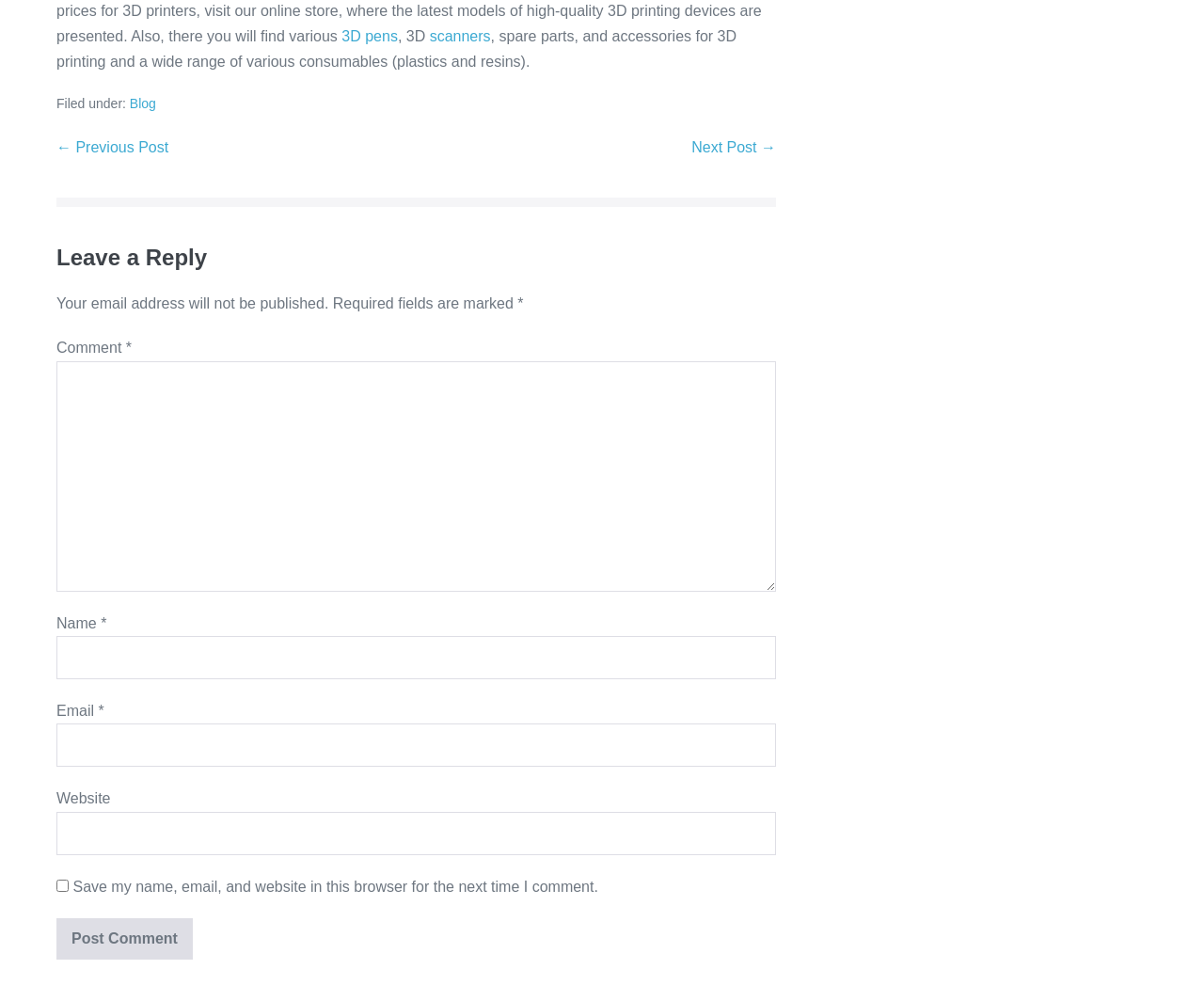Please determine the bounding box coordinates of the area that needs to be clicked to complete this task: 'Click on scanners'. The coordinates must be four float numbers between 0 and 1, formatted as [left, top, right, bottom].

[0.357, 0.028, 0.407, 0.044]